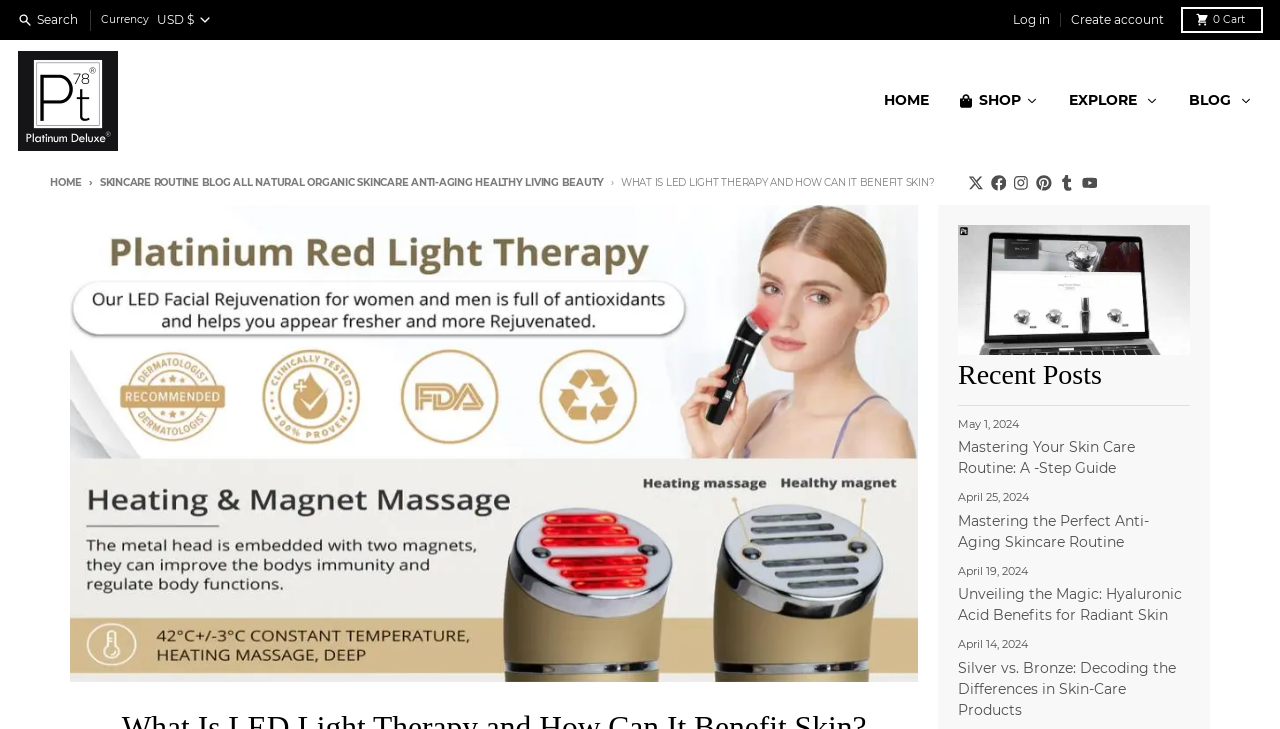Locate the bounding box coordinates of the element I should click to achieve the following instruction: "Log in to your account".

[0.784, 0.018, 0.828, 0.037]